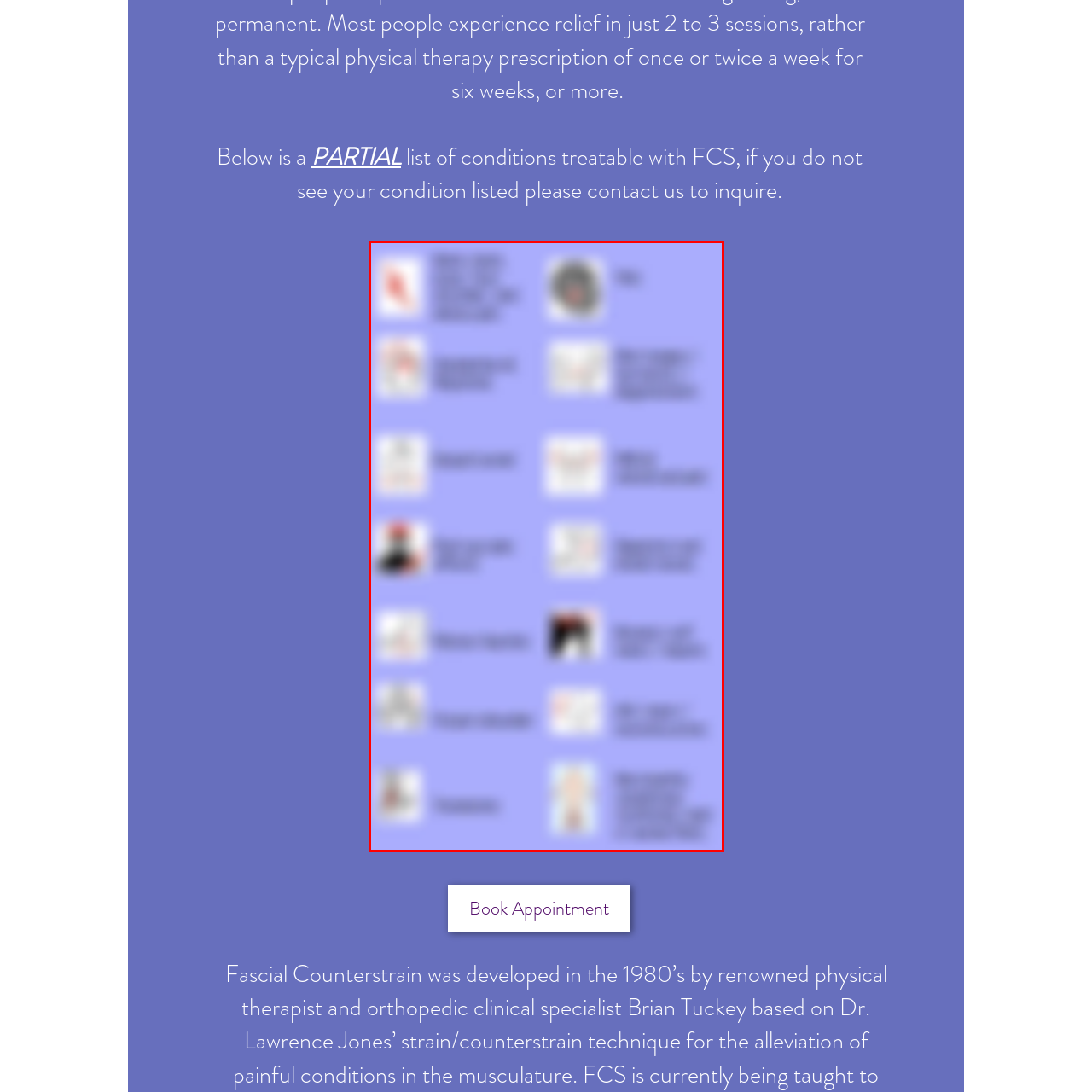What is the image titled?
View the portion of the image encircled by the red bounding box and give a one-word or short phrase answer.

Healing Hands